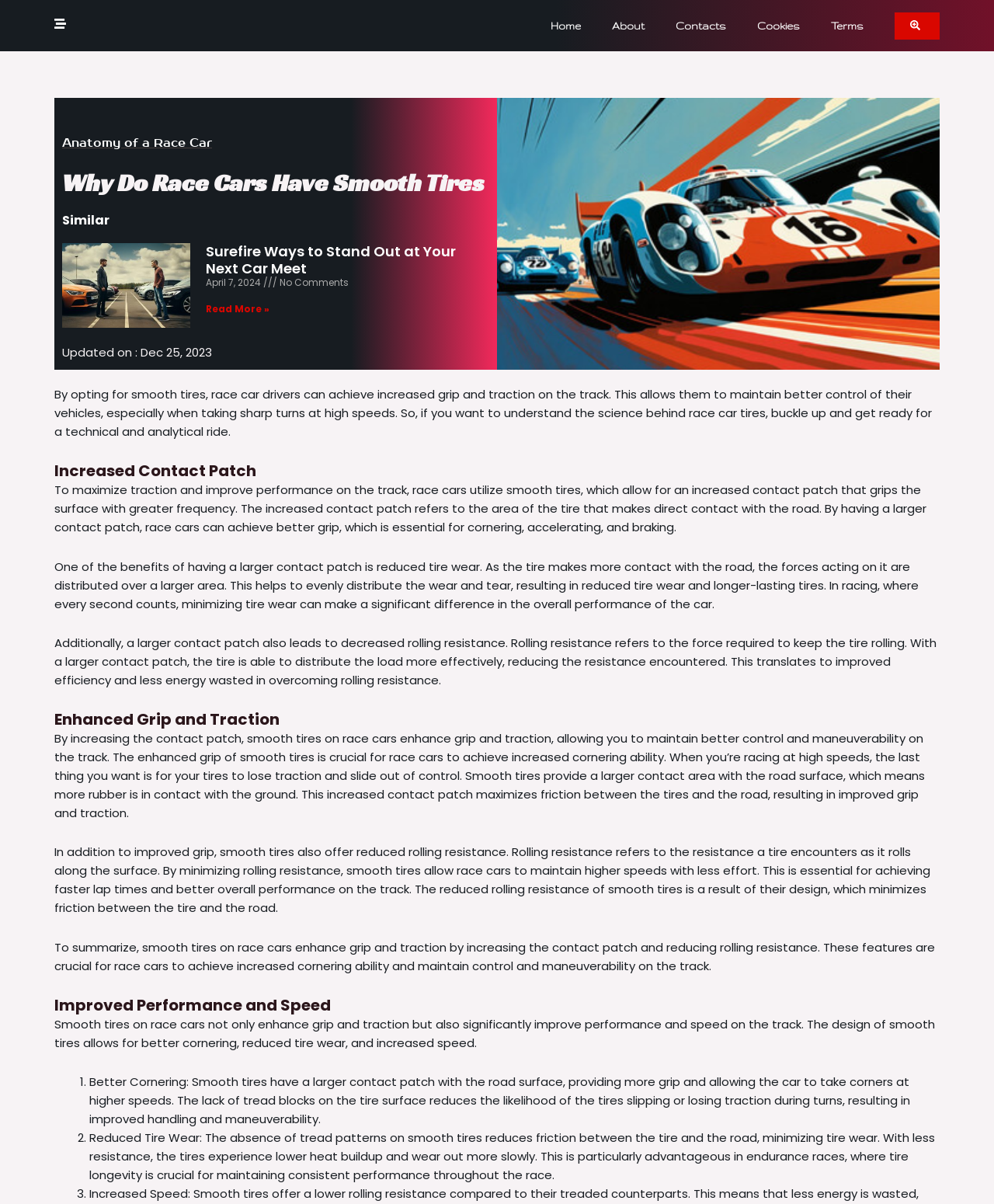Please identify the bounding box coordinates of the element's region that I should click in order to complete the following instruction: "Click the 'Home' link". The bounding box coordinates consist of four float numbers between 0 and 1, i.e., [left, top, right, bottom].

[0.538, 0.006, 0.6, 0.036]